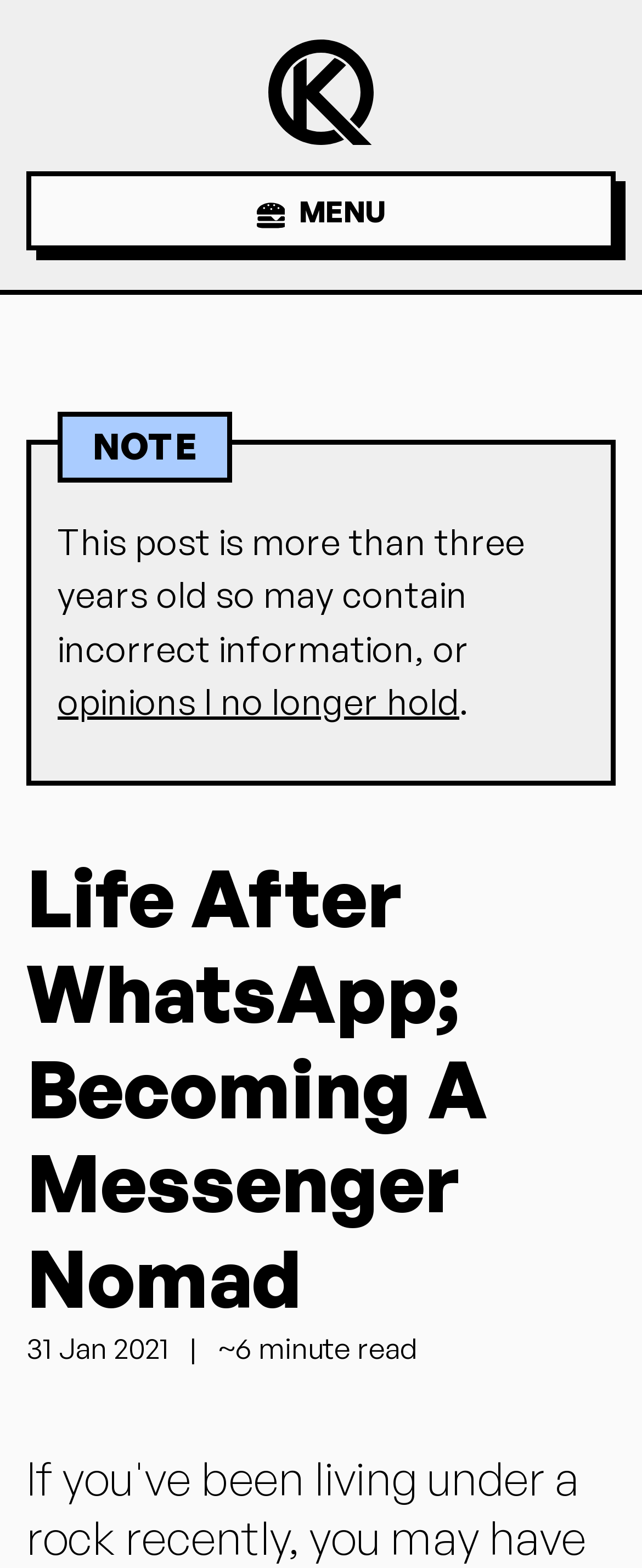Based on the element description, predict the bounding box coordinates (top-left x, top-left y, bottom-right x, bottom-right y) for the UI element in the screenshot: opinions I no longer hold

[0.09, 0.433, 0.715, 0.461]